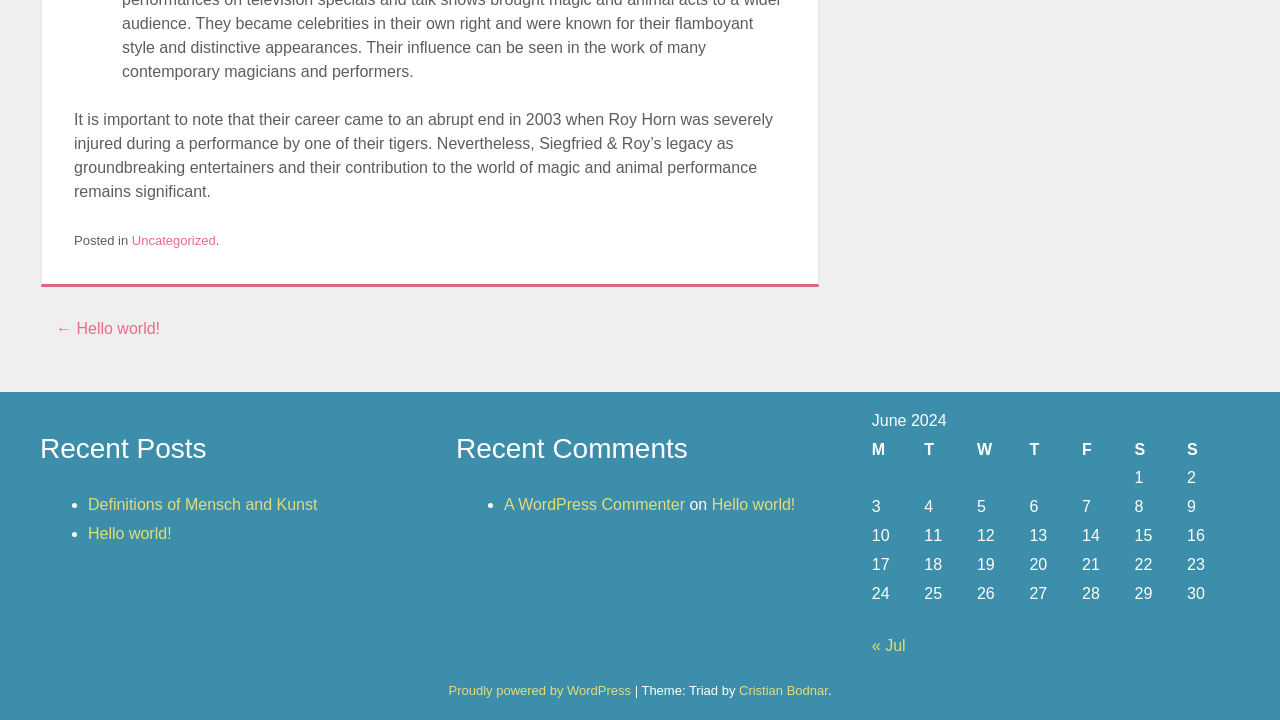What is the date range of the calendar?
Based on the image, please offer an in-depth response to the question.

I found the date range of the calendar by looking at the caption of the table, which says 'June 2024'. Therefore, the calendar displays the dates for June 2024.